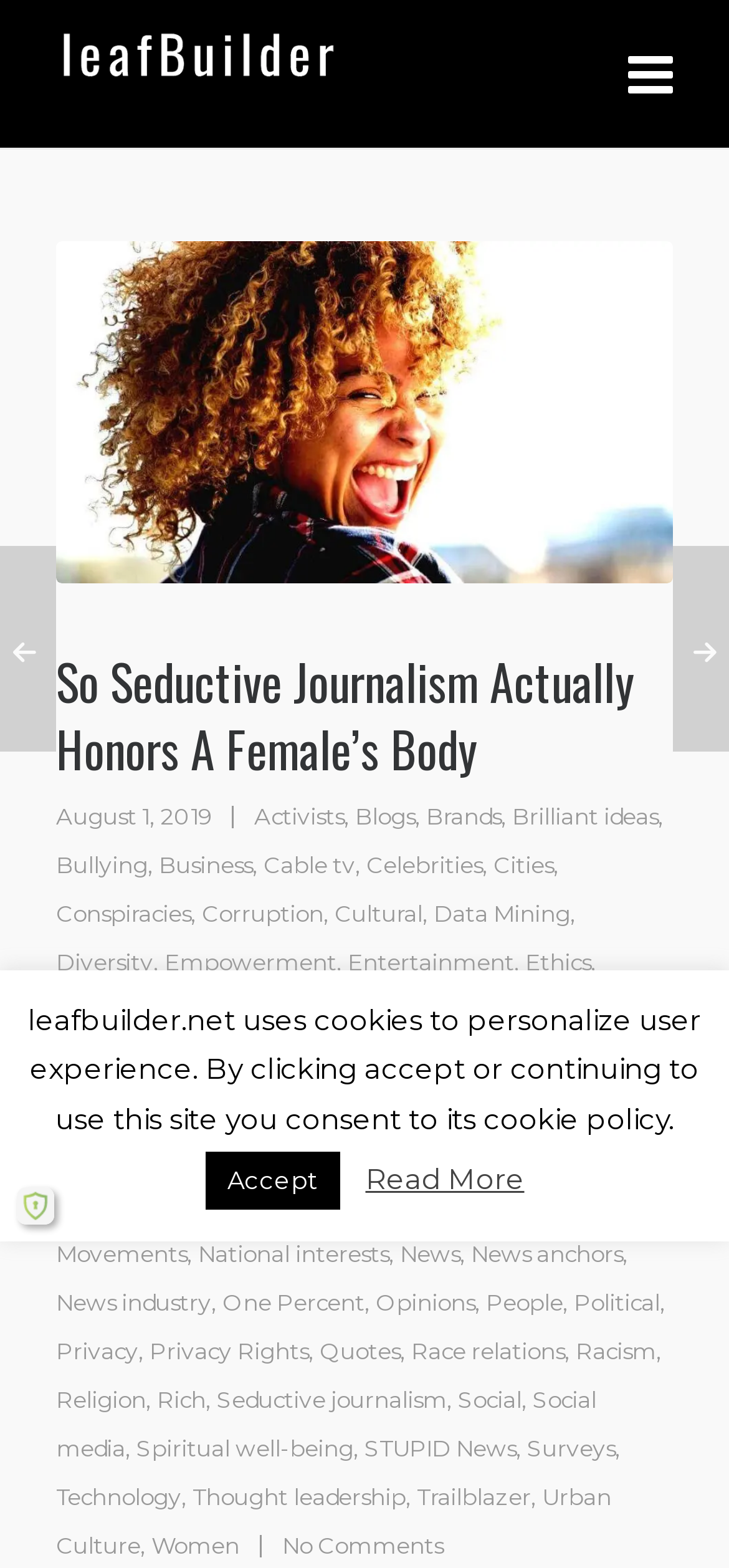What is the date of the article?
Based on the image, answer the question in a detailed manner.

I found the date of the article by looking at the time element, which is a child of the canvas element. The time element has a static text child with the content 'August 1, 2019'.